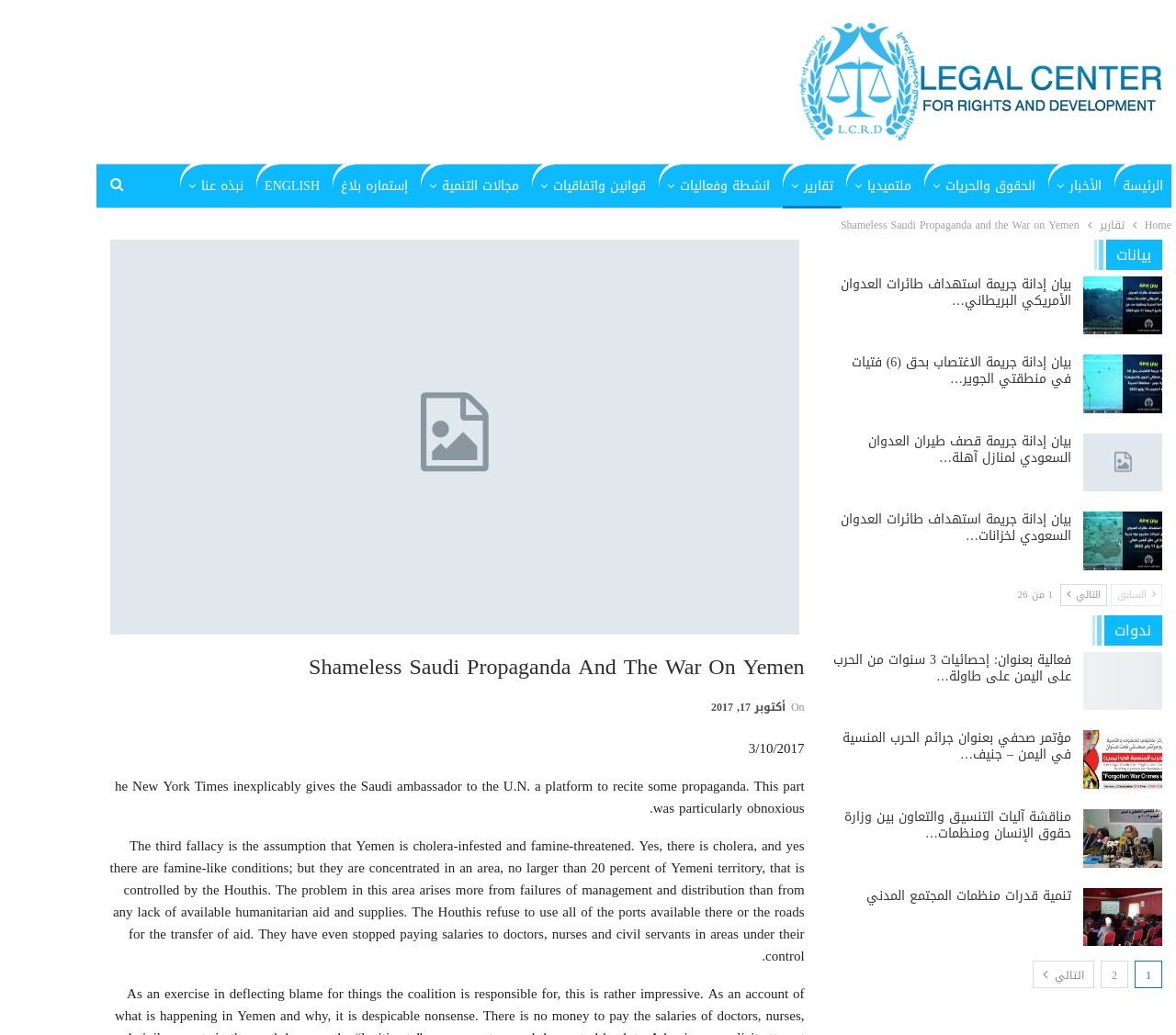Locate the bounding box coordinates of the clickable area to execute the instruction: "Read the article about Shameless Saudi Propaganda and the War on Yemen". Provide the coordinates as four float numbers between 0 and 1, represented as [left, top, right, bottom].

[0.676, 0.208, 0.879, 0.227]